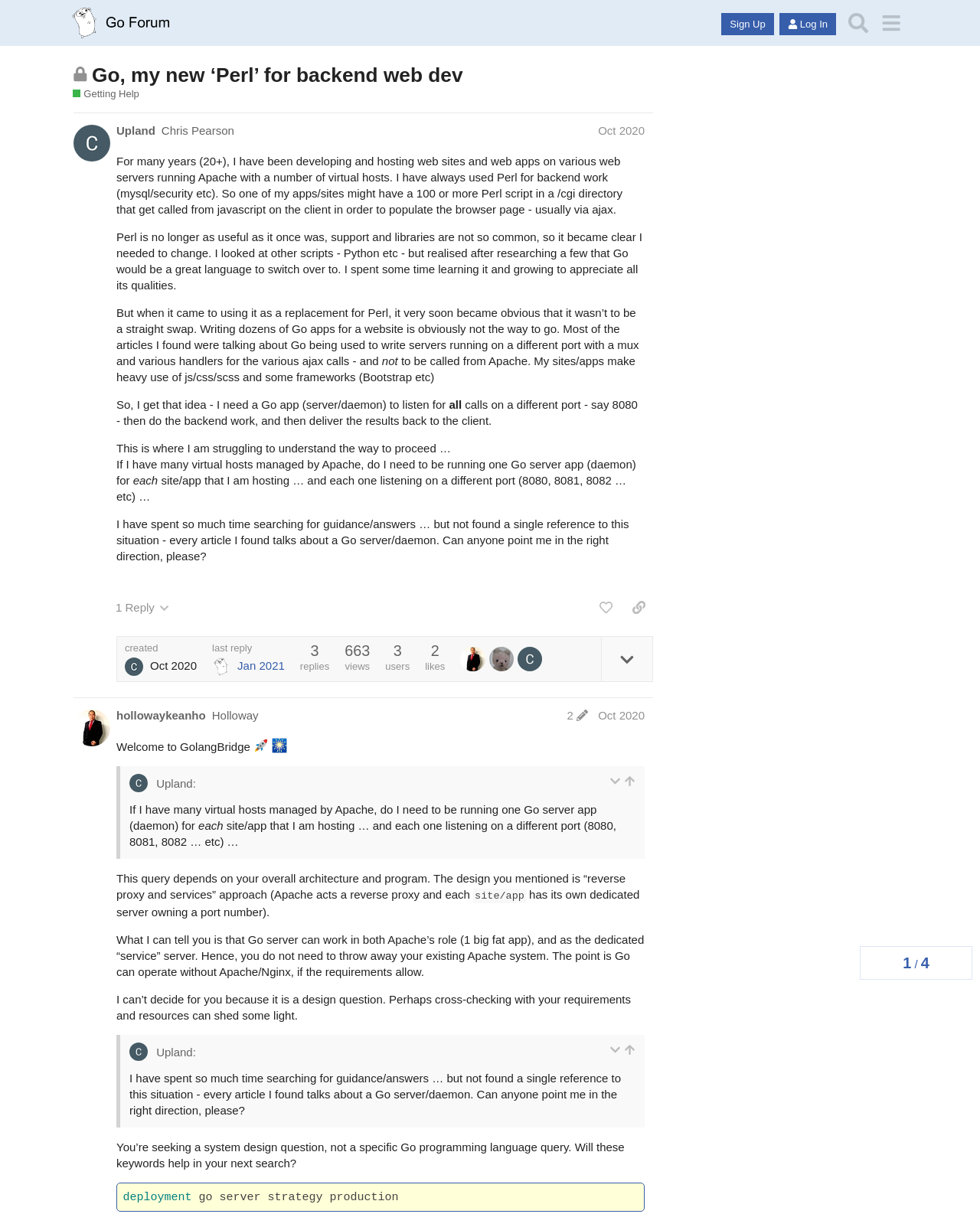Locate the bounding box of the UI element with the following description: "title="like this post"".

[0.604, 0.484, 0.633, 0.506]